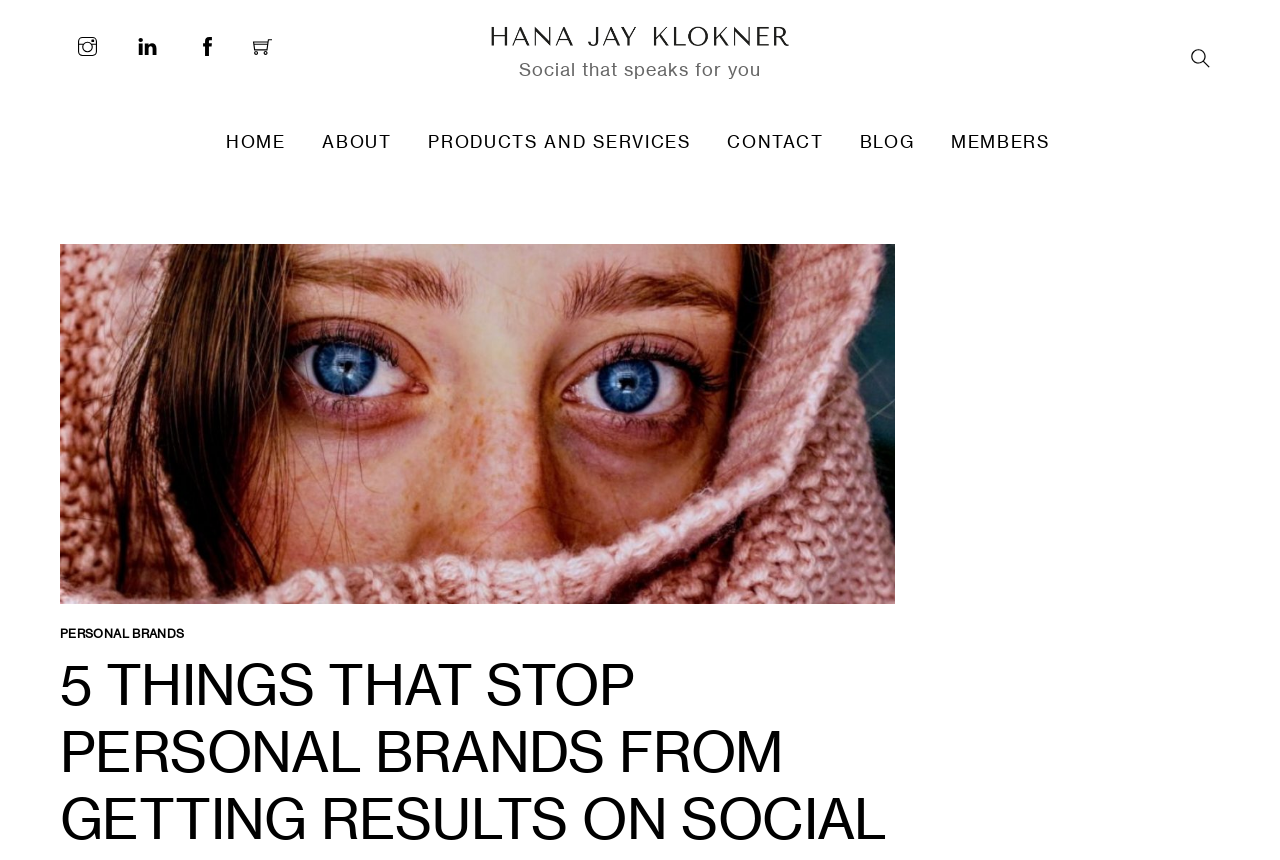Identify the bounding box coordinates for the element that needs to be clicked to fulfill this instruction: "Access the BLOG". Provide the coordinates in the format of four float numbers between 0 and 1: [left, top, right, bottom].

[0.661, 0.135, 0.725, 0.196]